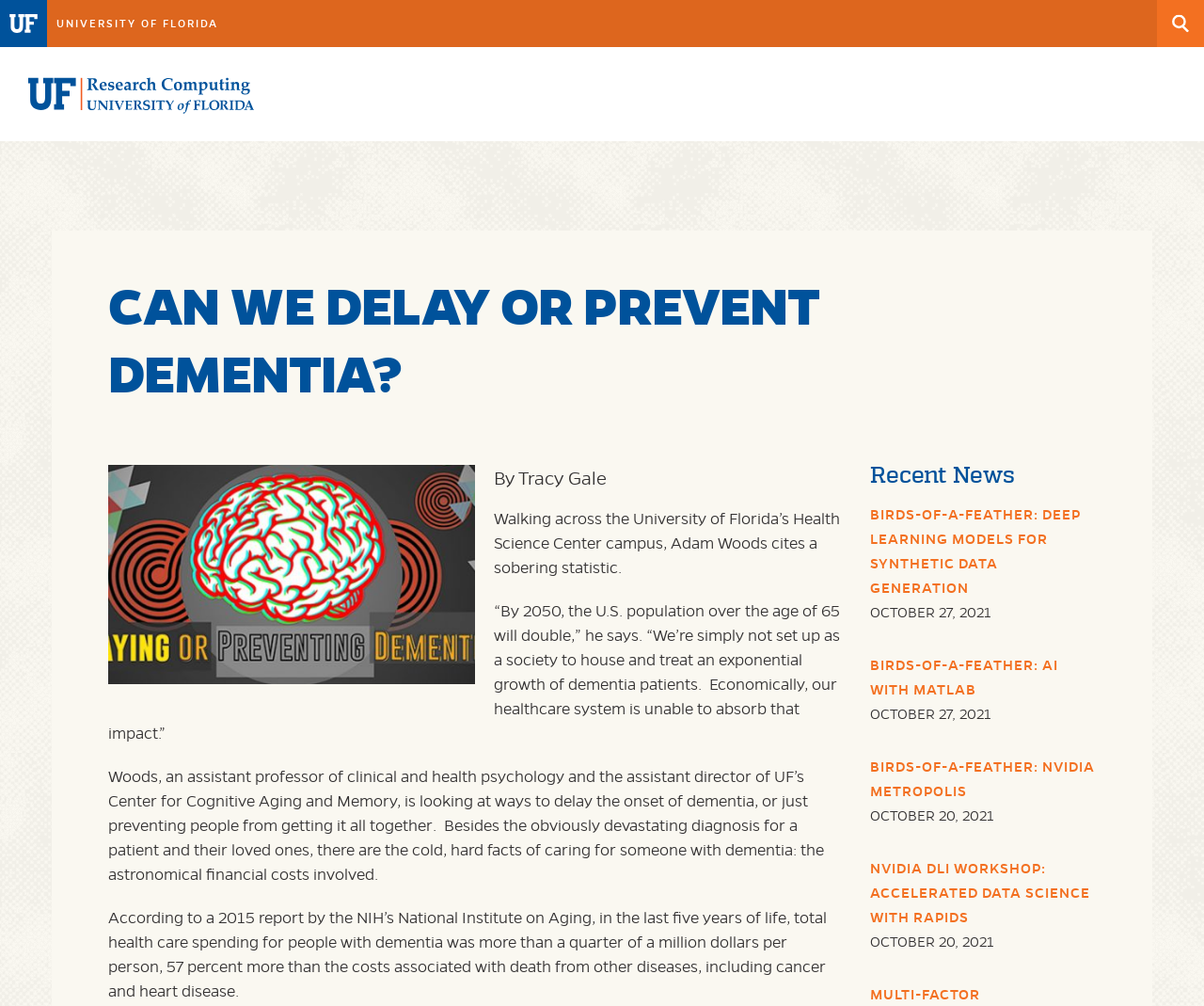Using the provided description title="Bryant PTSA", find the bounding box coordinates for the UI element. Provide the coordinates in (top-left x, top-left y, bottom-right x, bottom-right y) format, ensuring all values are between 0 and 1.

None